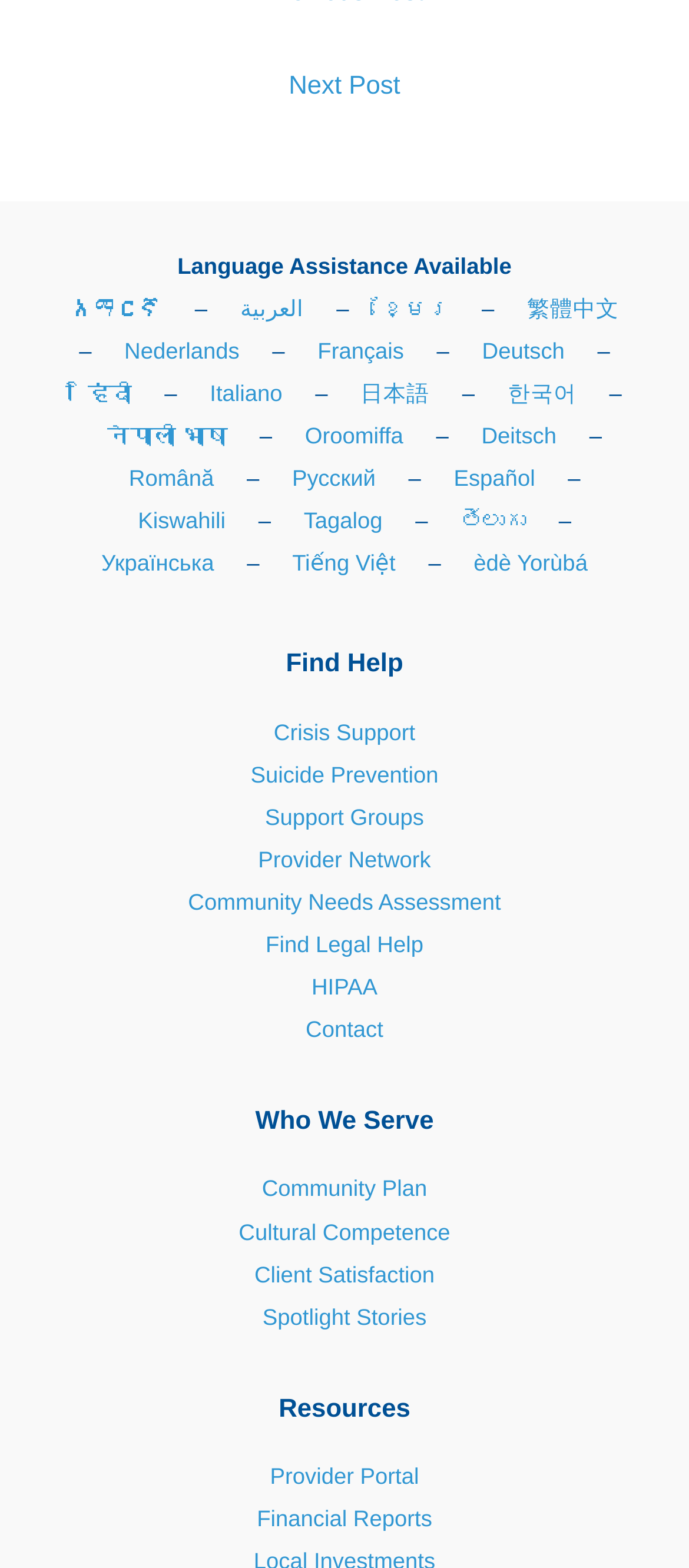What is the first link in the 'Resources' section?
Provide a concise answer using a single word or phrase based on the image.

Provider Portal